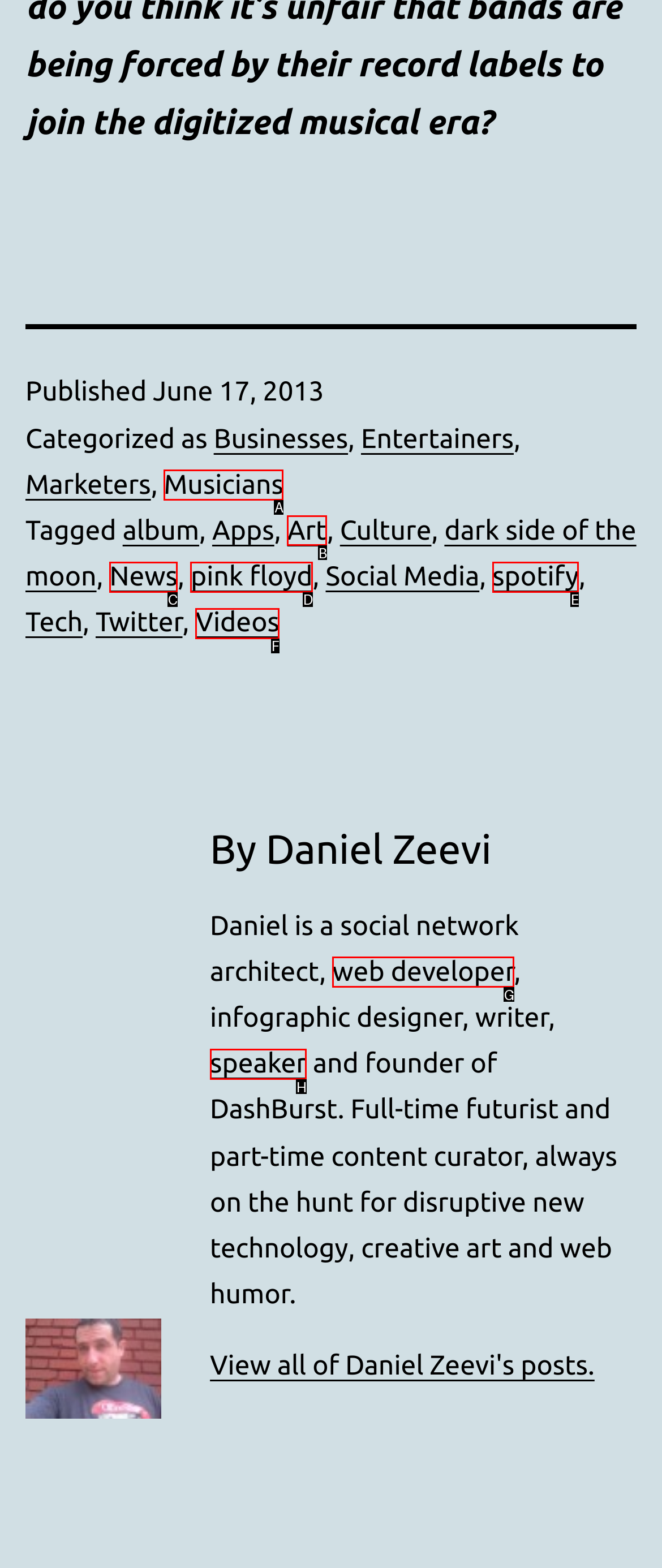Decide which letter you need to select to fulfill the task: Explore the category of Art
Answer with the letter that matches the correct option directly.

B